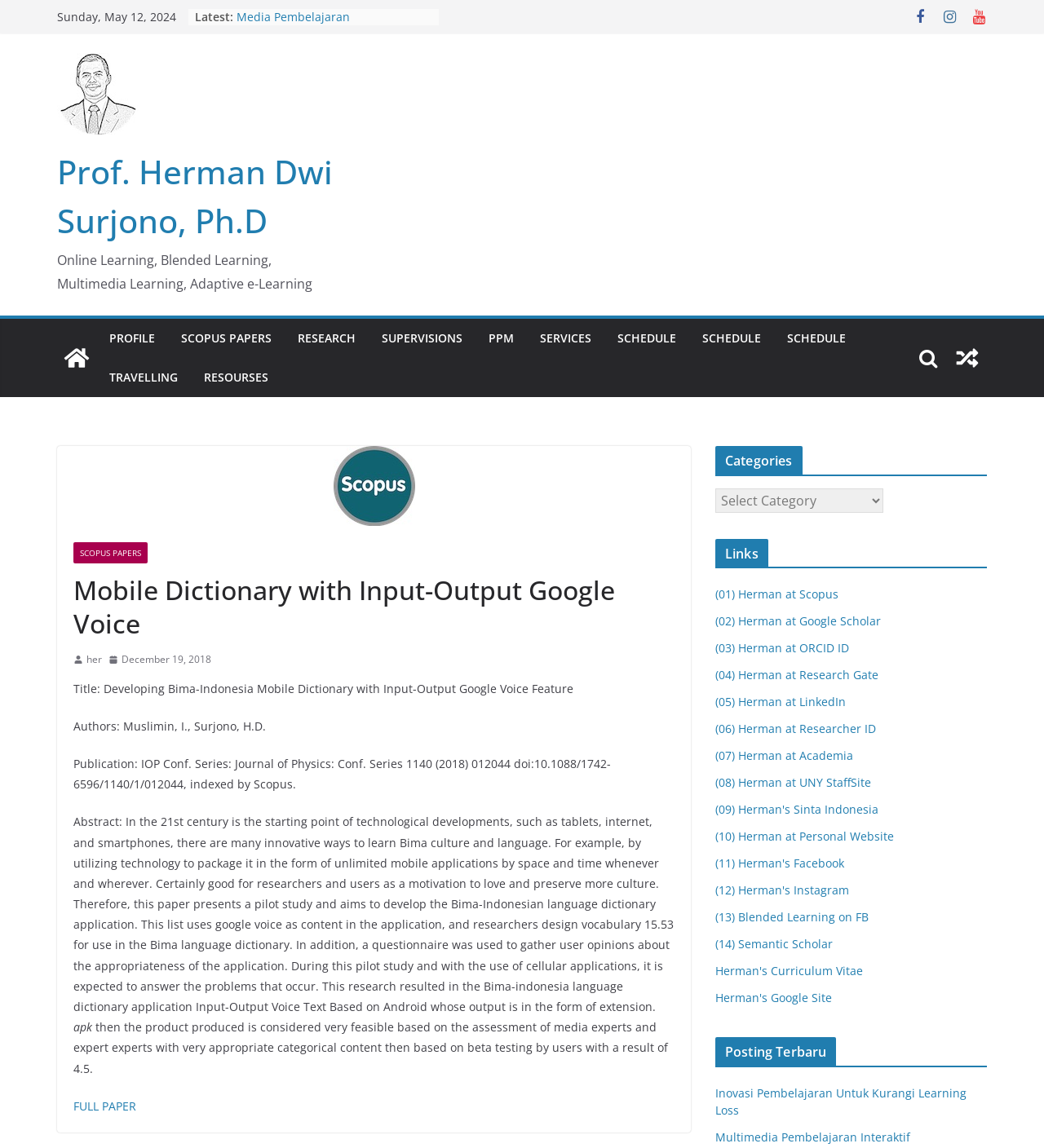Please locate the bounding box coordinates of the region I need to click to follow this instruction: "Click on Overview of Manual Sections".

None